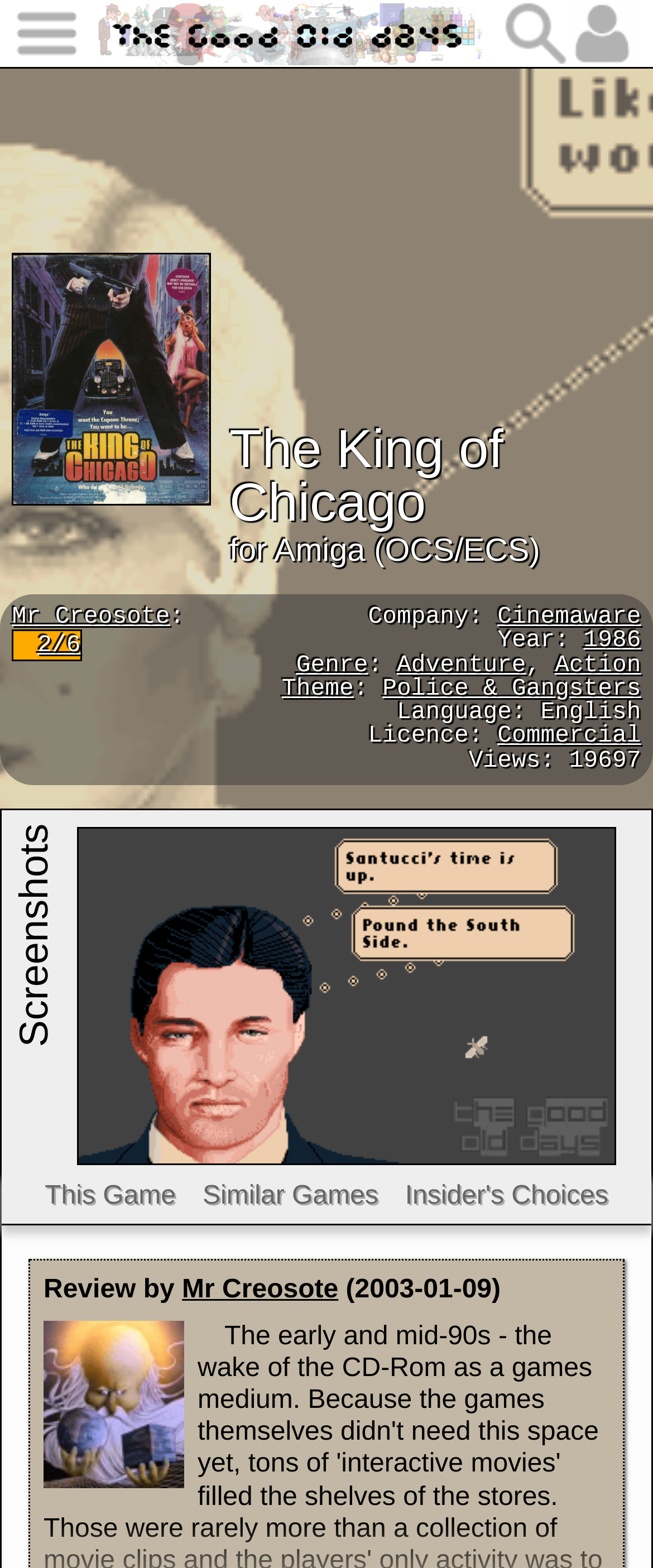Please find the bounding box coordinates of the element that needs to be clicked to perform the following instruction: "View the screenshot of chicago35". The bounding box coordinates should be four float numbers between 0 and 1, represented as [left, top, right, bottom].

[0.117, 0.527, 0.942, 0.743]